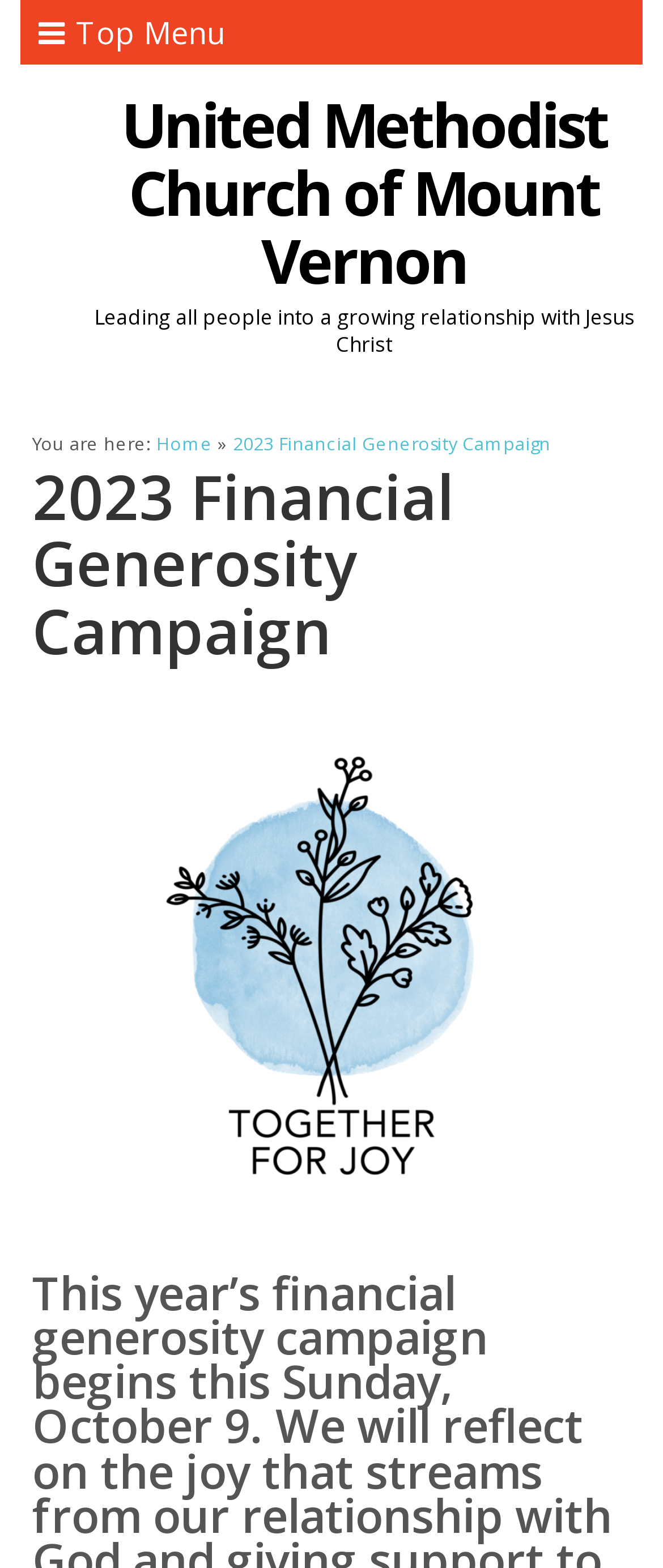What is the purpose of the campaign?
Based on the image content, provide your answer in one word or a short phrase.

Giving support to the church